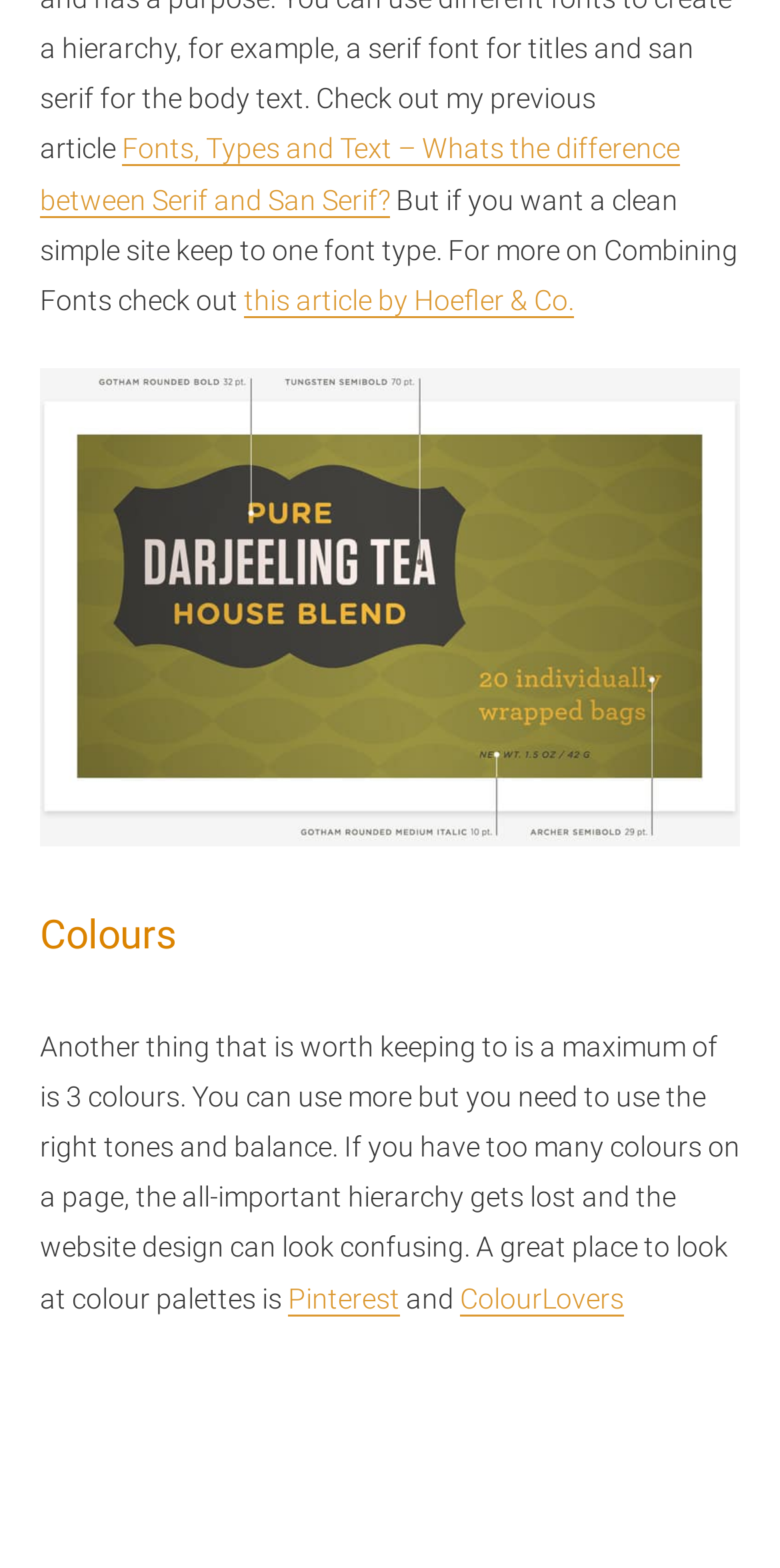Identify the bounding box of the UI element that matches this description: "Pinterest".

[0.369, 0.817, 0.513, 0.838]